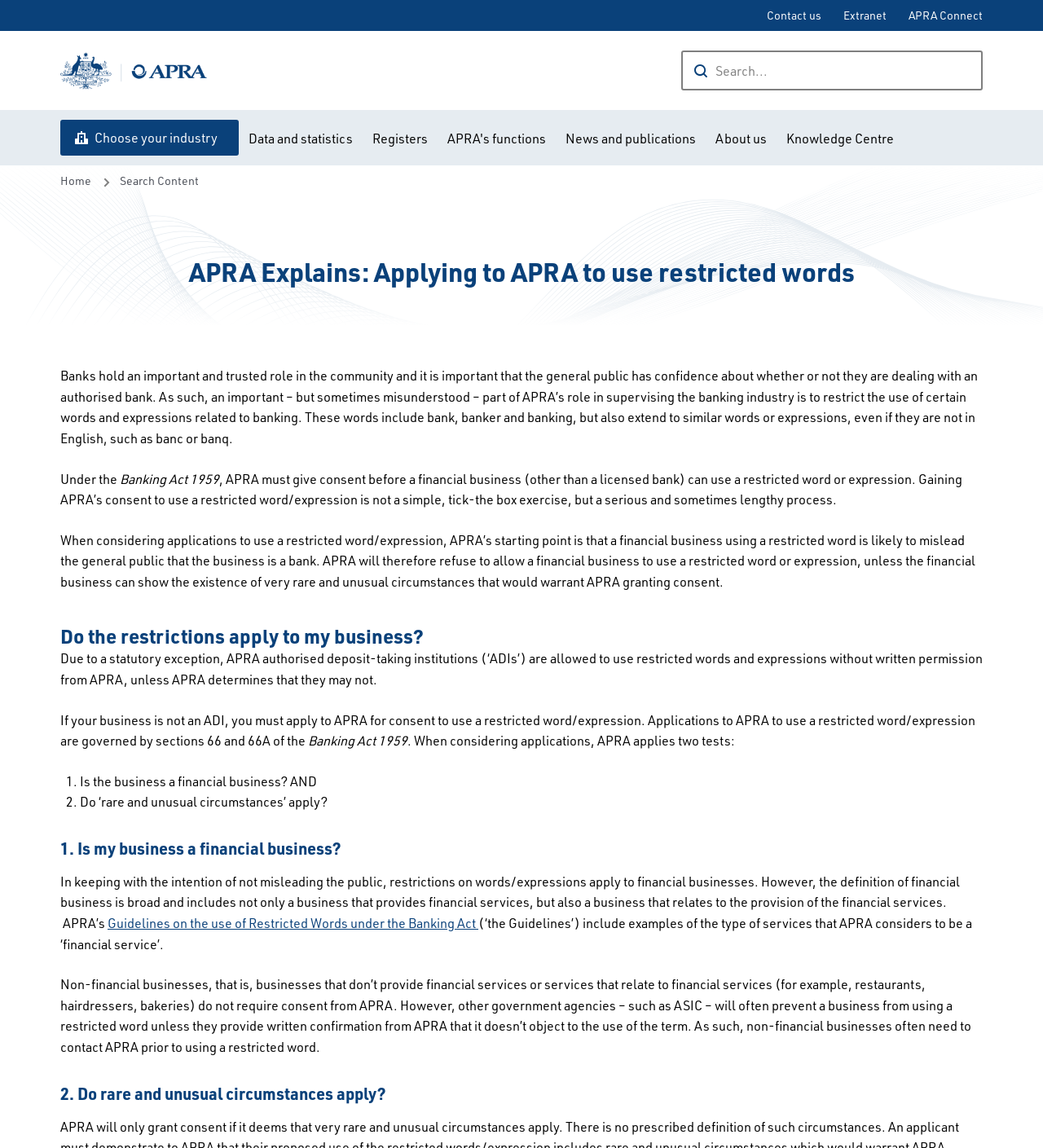Provide the bounding box coordinates of the UI element this sentence describes: "Knowledge Centre".

[0.745, 0.103, 0.866, 0.138]